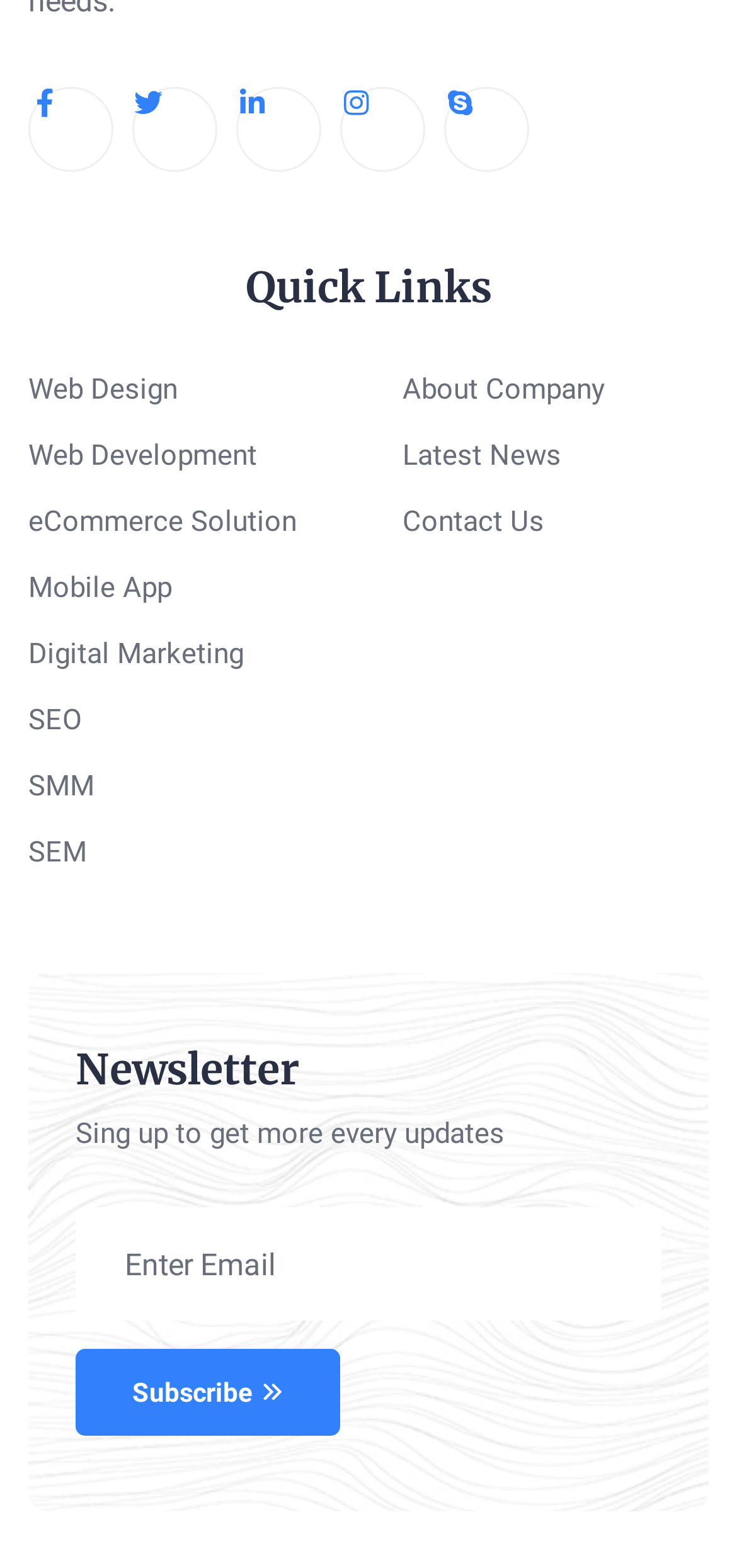Identify the bounding box coordinates of the clickable section necessary to follow the following instruction: "Enter email to get updates". The coordinates should be presented as four float numbers from 0 to 1, i.e., [left, top, right, bottom].

[0.103, 0.77, 0.897, 0.842]